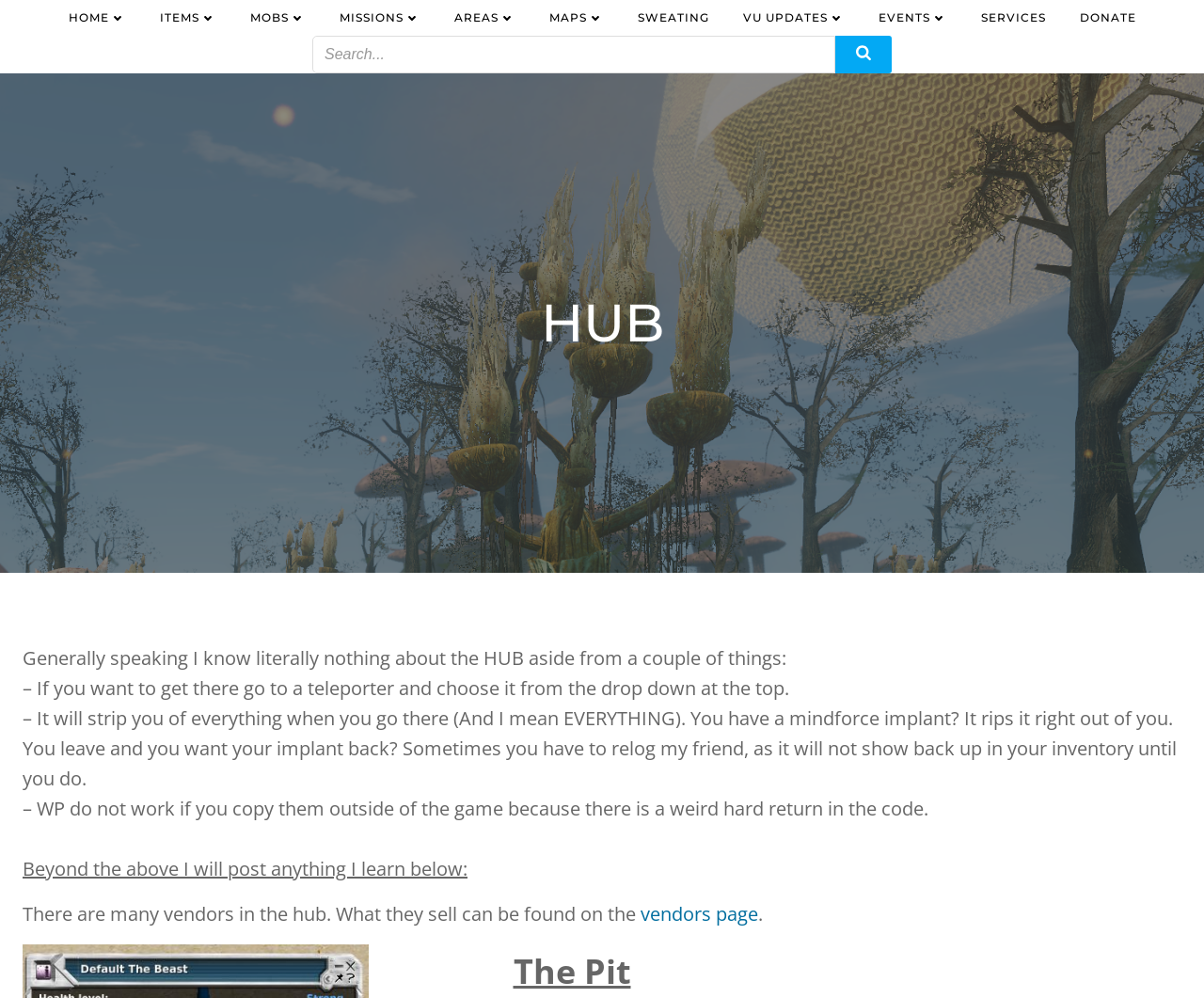Locate the UI element that matches the description name="s" placeholder="Search..." in the webpage screenshot. Return the bounding box coordinates in the format (top-left x, top-left y, bottom-right x, bottom-right y), with values ranging from 0 to 1.

[0.259, 0.036, 0.694, 0.074]